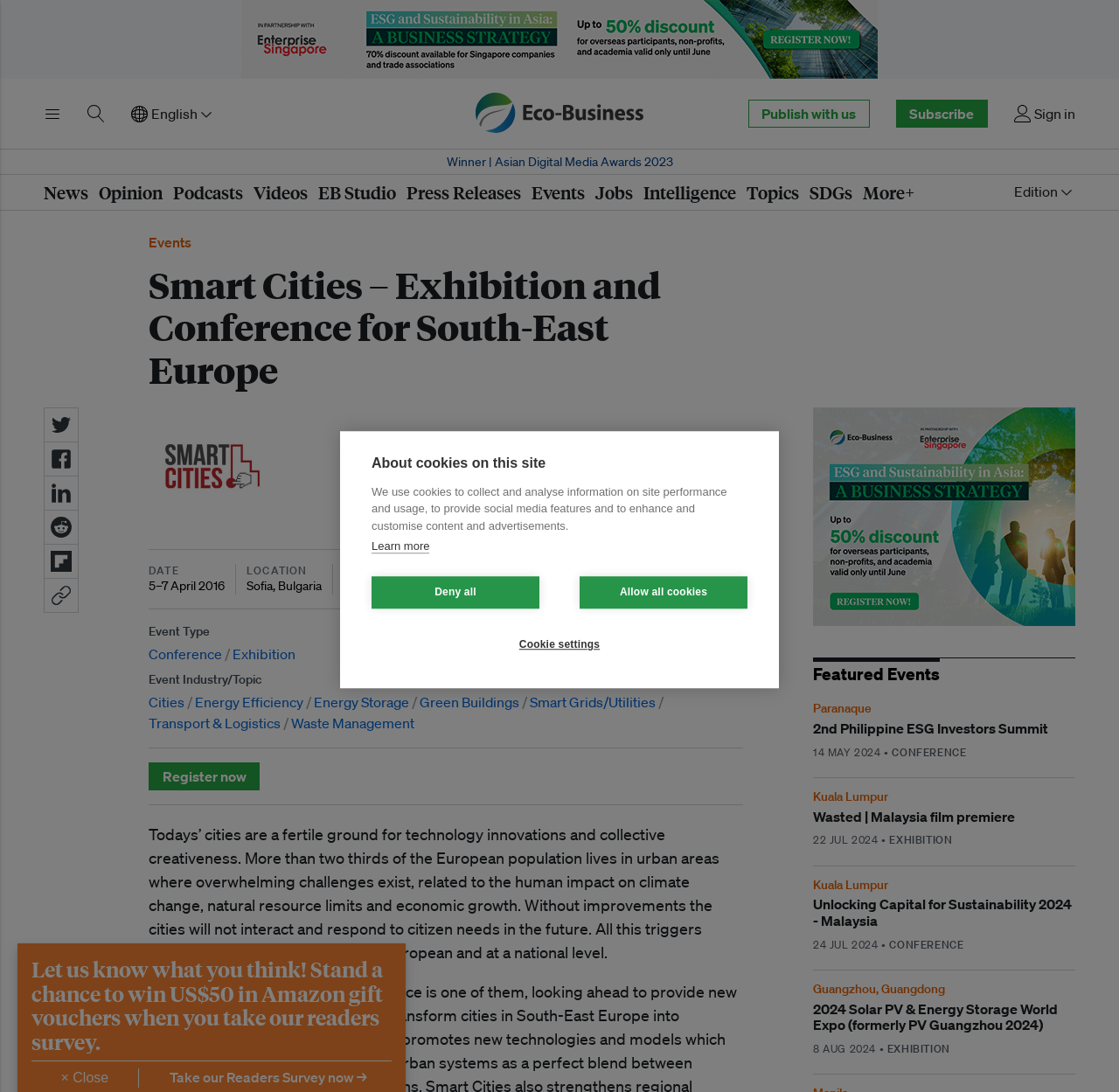Specify the bounding box coordinates of the region I need to click to perform the following instruction: "Share on Twitter". The coordinates must be four float numbers in the range of 0 to 1, i.e., [left, top, right, bottom].

[0.039, 0.373, 0.07, 0.405]